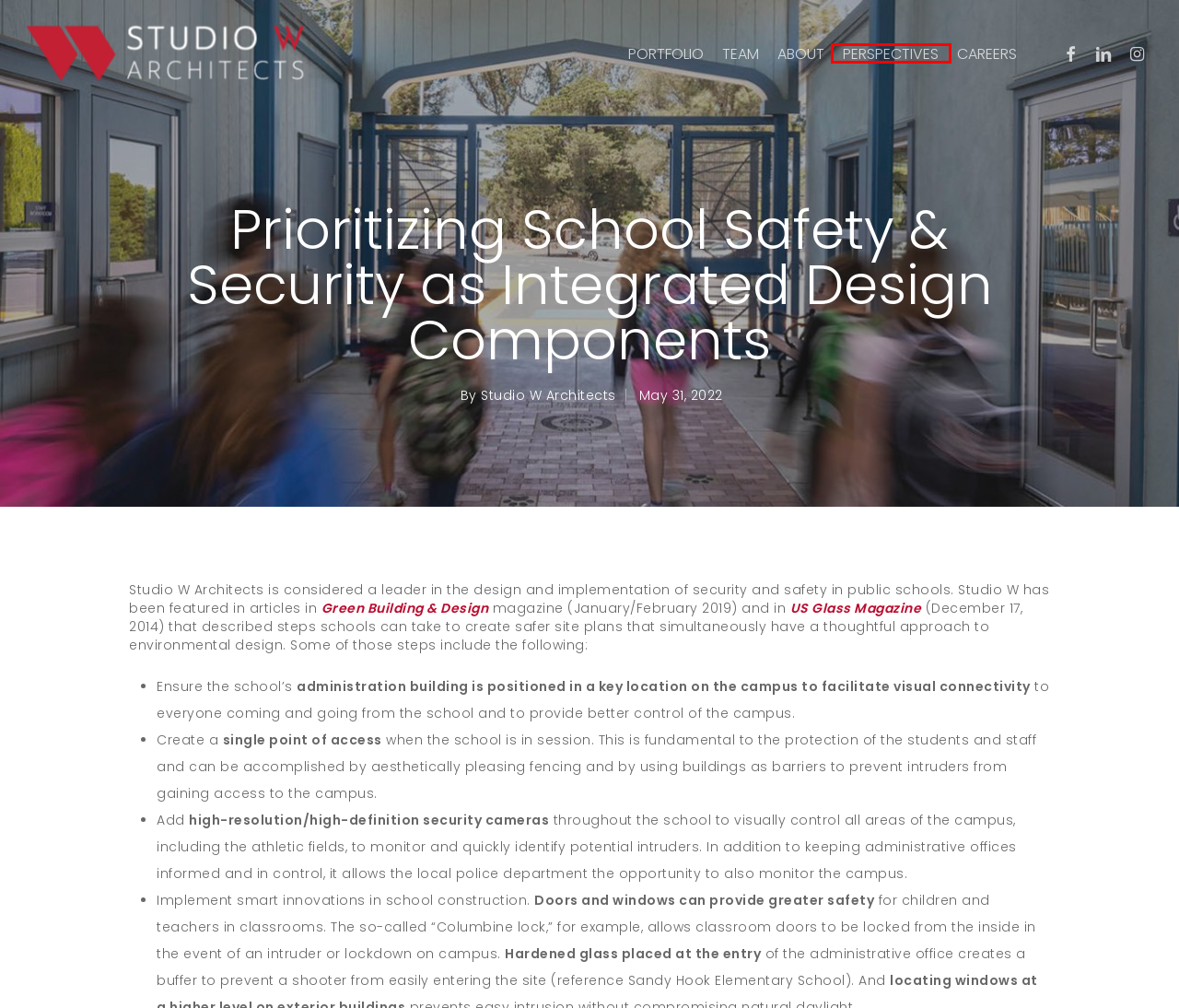Examine the screenshot of the webpage, which includes a red bounding box around an element. Choose the best matching webpage description for the page that will be displayed after clicking the element inside the red bounding box. Here are the candidates:
A. Studio W Architects Acquires NorthStar’s Architecture Department – Studio W Architects
B. Perspectives – Studio W Architects
C. About – Studio W Architects
D. Careers – Studio W Architects
E. Team – Studio W Architects
F. Studio W Architects – well beyond design.®
G. Studio W Architects’ Brian Whitmore Featured in US Glass Magazine – Studio W Architects
H. Studio W Architects – Studio W Architects

B